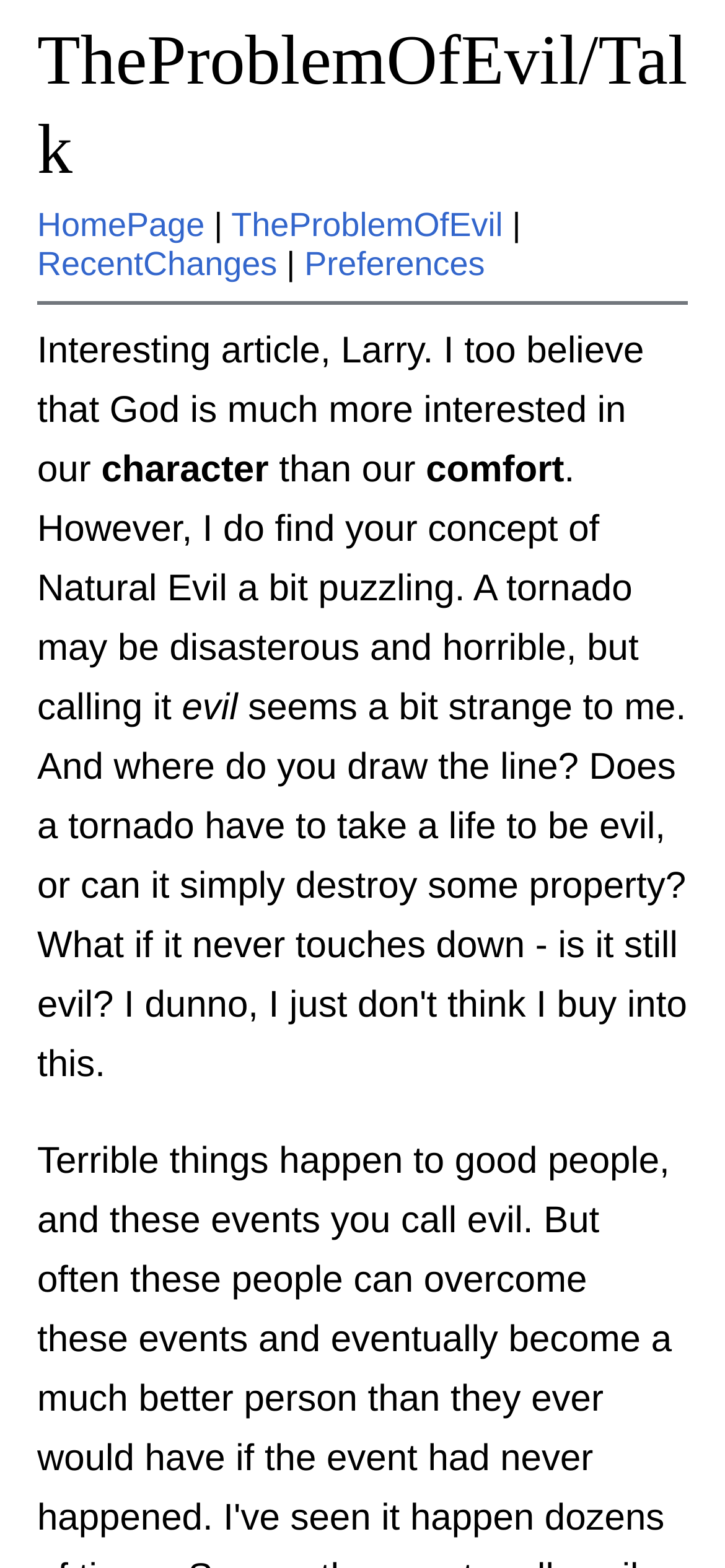What is the author's opinion about God's interest?
Please respond to the question with a detailed and thorough explanation.

By analyzing the static text at [0.051, 0.211, 0.888, 0.313], I found that the author believes that God is more interested in our character than our comfort, as stated in the sentence 'I too believe that God is much more interested in our character than our comfort'.